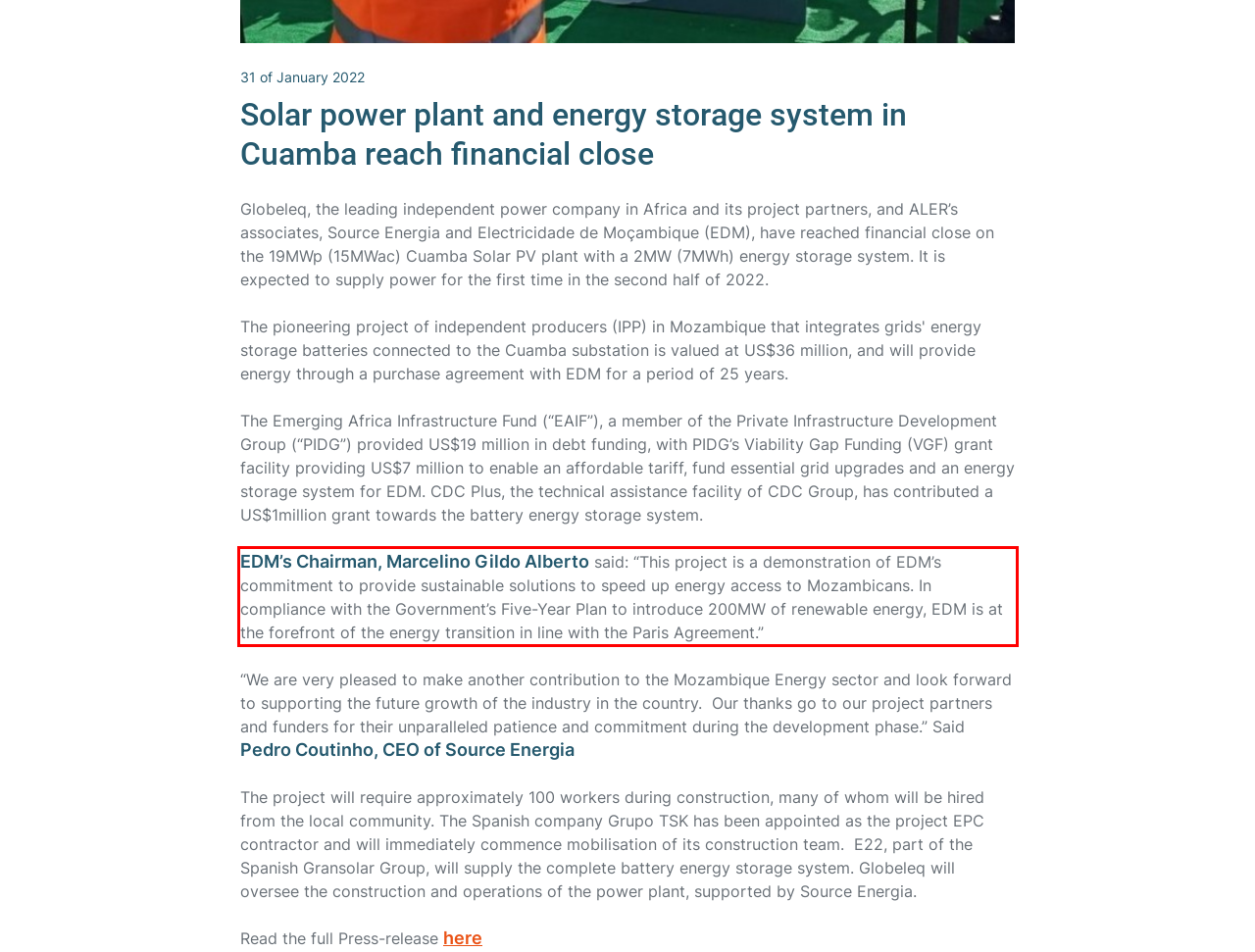Please extract the text content within the red bounding box on the webpage screenshot using OCR.

EDM’s Chairman, Marcelino Gildo Alberto said: “This project is a demonstration of EDM’s commitment to provide sustainable solutions to speed up energy access to Mozambicans. In compliance with the Government’s Five-Year Plan to introduce 200MW of renewable energy, EDM is at the forefront of the energy transition in line with the Paris Agreement.”